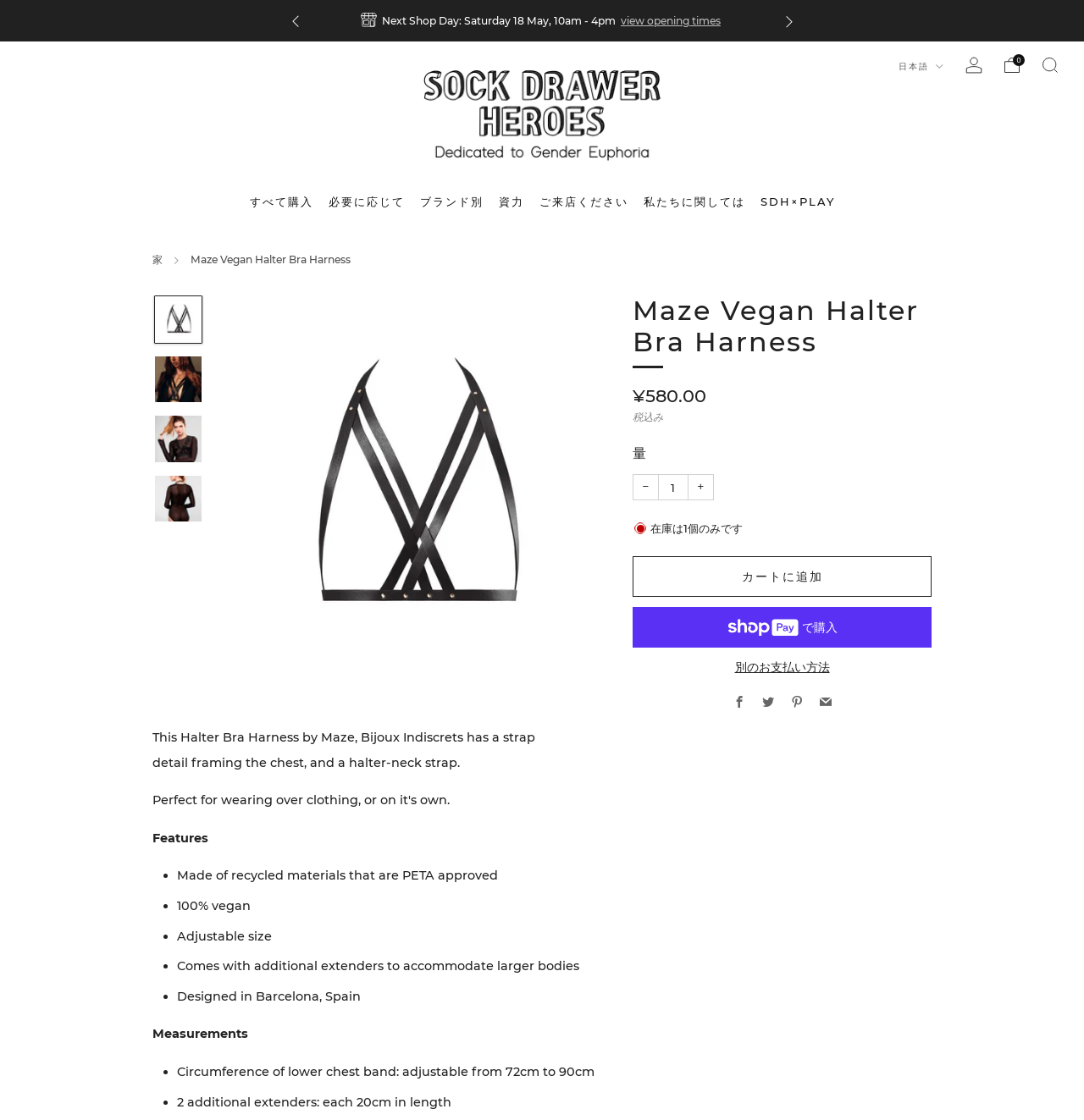Determine the coordinates of the bounding box that should be clicked to complete the instruction: "View product details". The coordinates should be represented by four float numbers between 0 and 1: [left, top, right, bottom].

[0.2, 0.264, 0.56, 0.613]